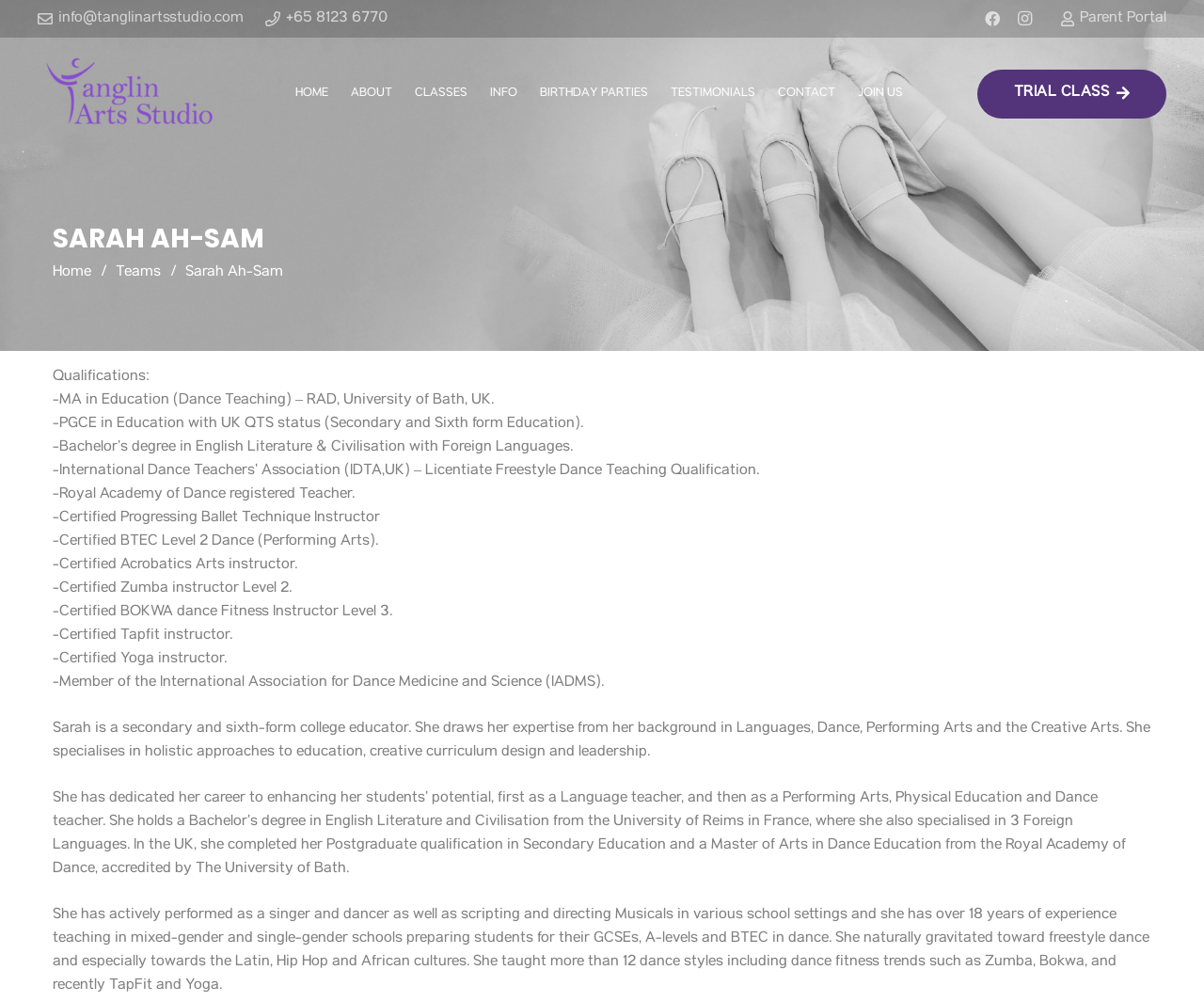Consider the image and give a detailed and elaborate answer to the question: 
What is one of the languages Sarah Ah-Sam specialized in?

Based on the webpage, Sarah Ah-Sam specialized in English Literature and Civilisation, as well as three foreign languages, during her studies at the University of Reims in France.